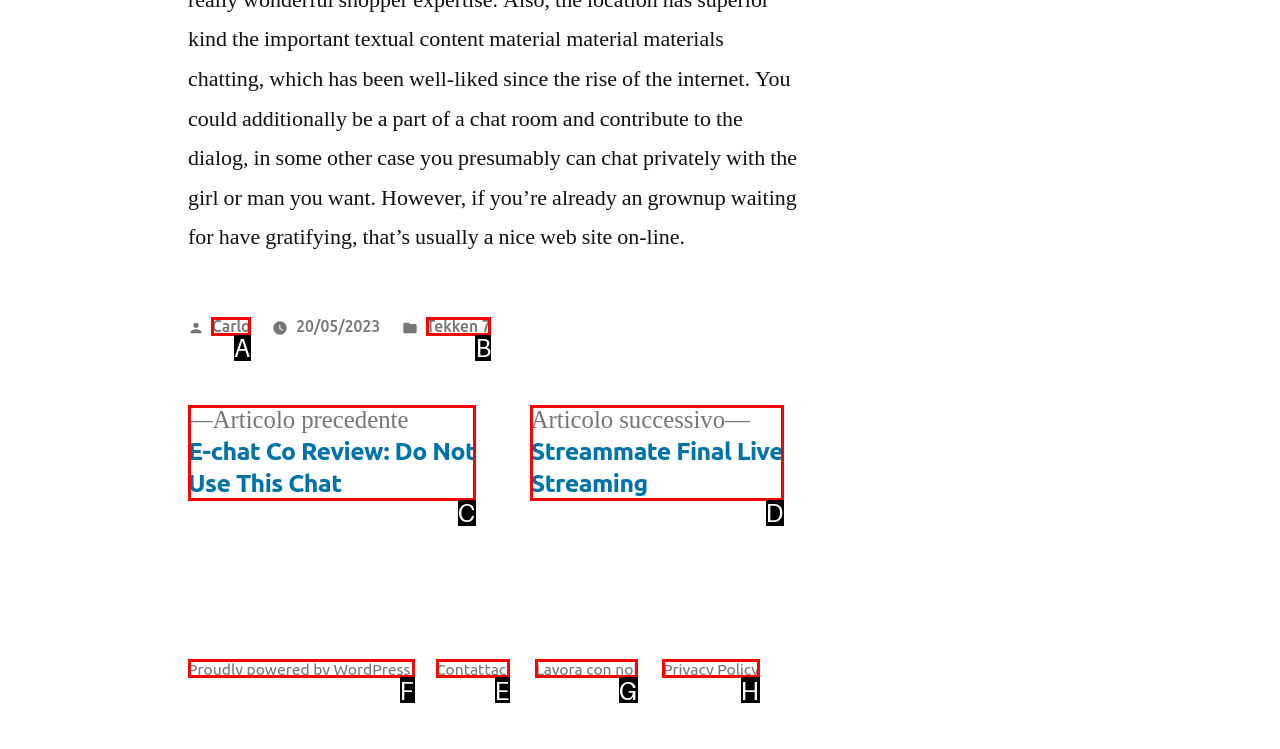To complete the task: Contact us, which option should I click? Answer with the appropriate letter from the provided choices.

E